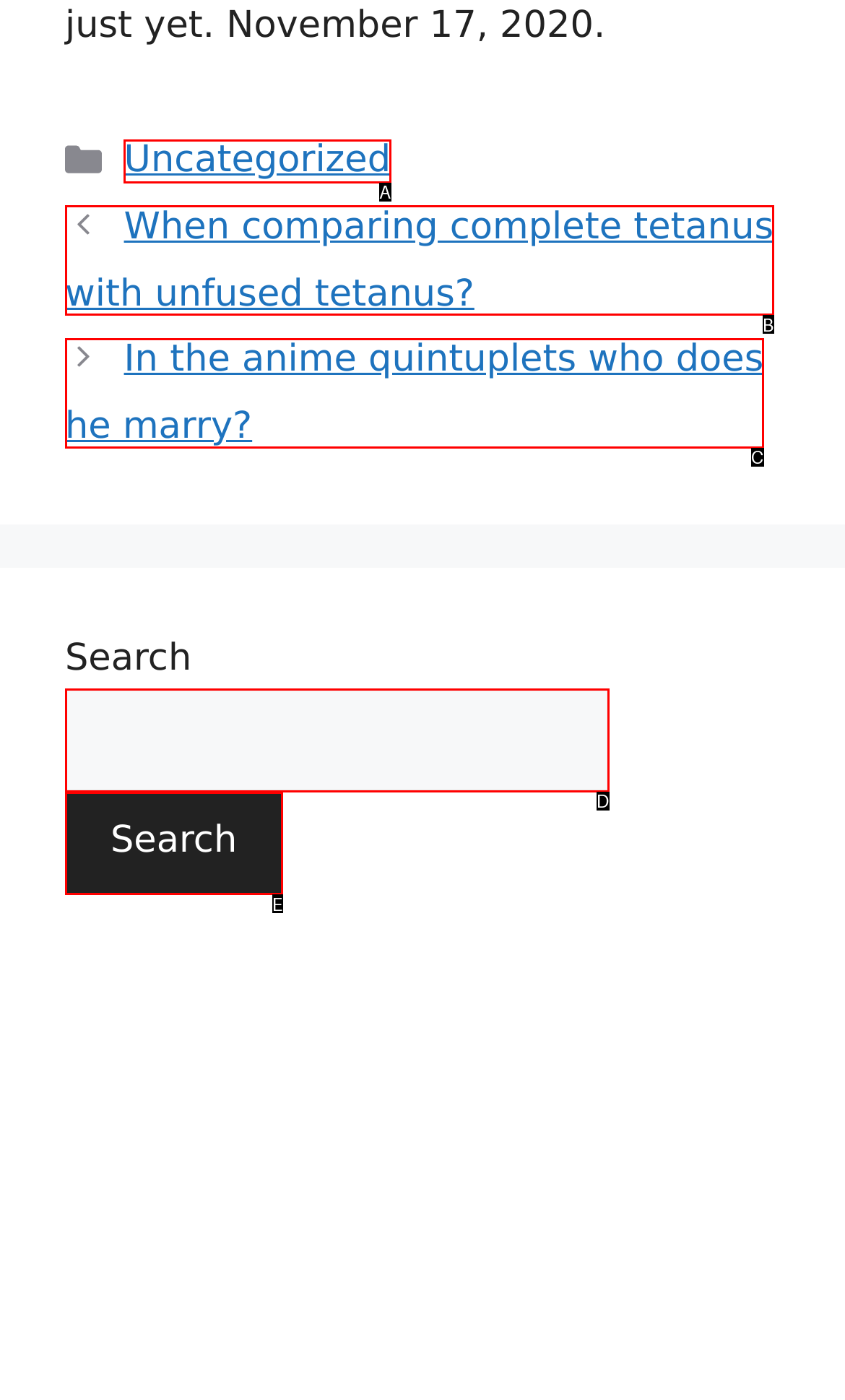Choose the letter that best represents the description: parent_node: Search name="s". Provide the letter as your response.

D